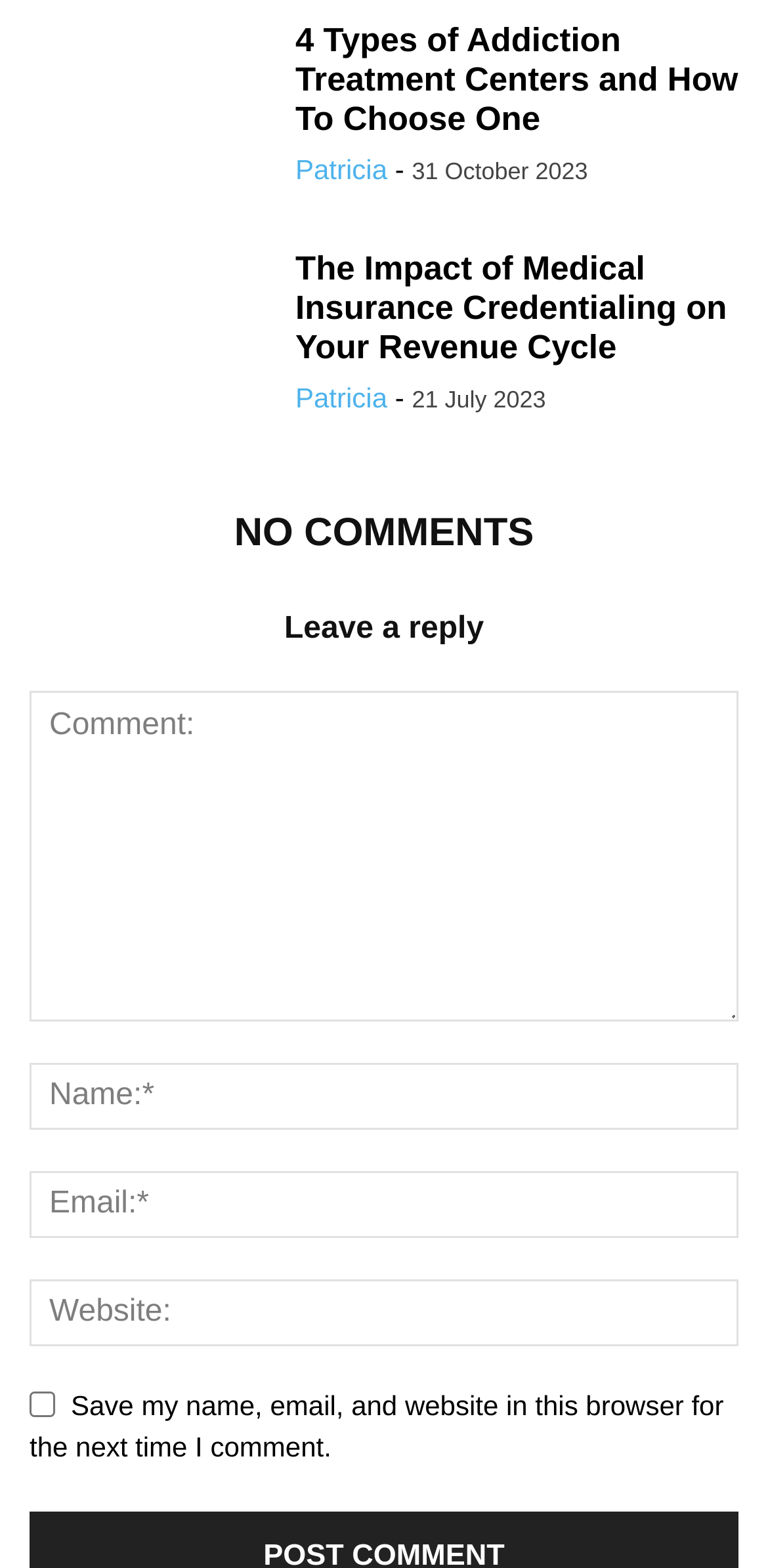What is the title of the first article?
Using the image, provide a detailed and thorough answer to the question.

The title of the first article can be found by looking at the heading element with the bounding box coordinates [0.385, 0.014, 0.962, 0.089]. The text content of this element is '4 Types of Addiction Treatment Centers and How To Choose One'.